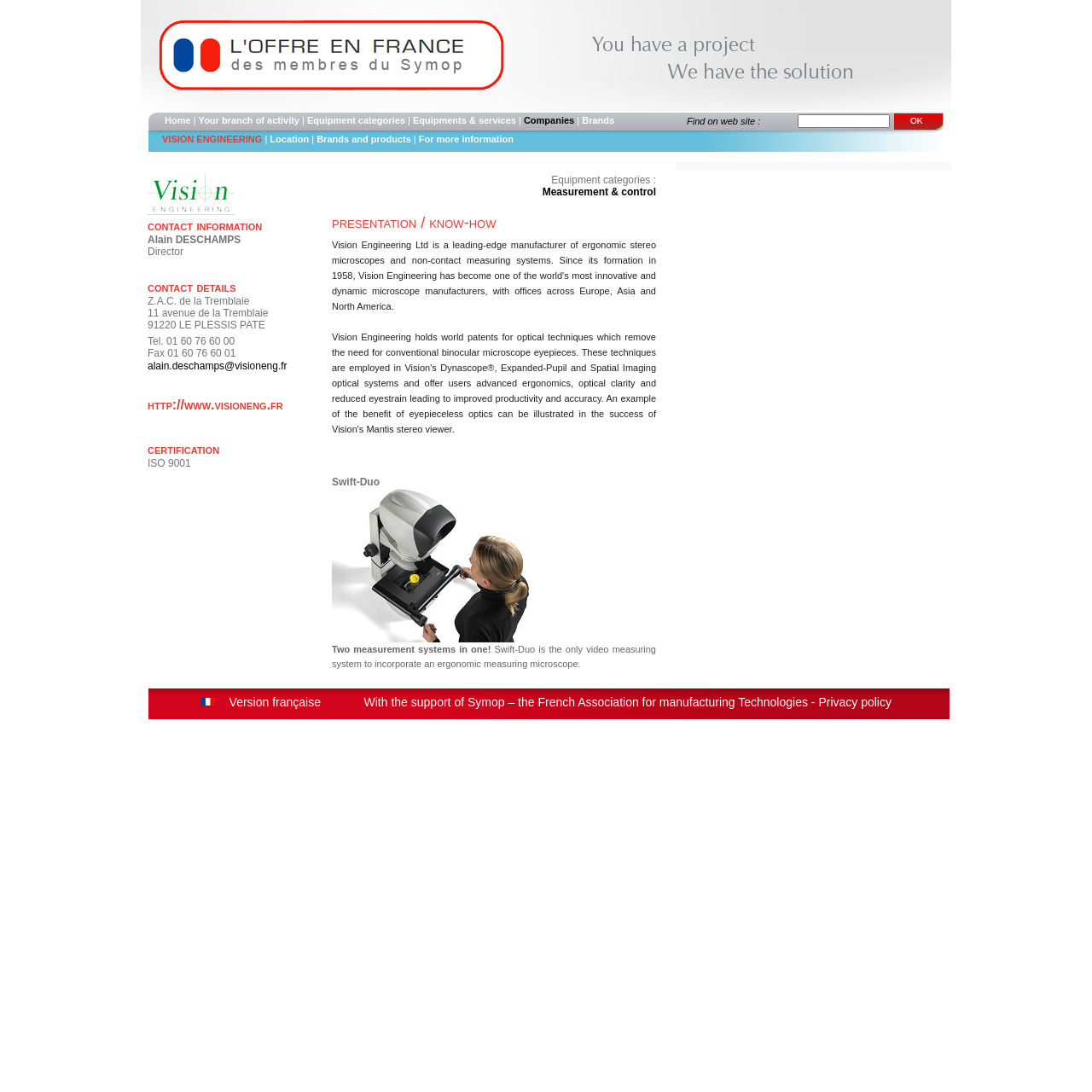Using the details in the image, give a detailed response to the question below:
What is the name of the product mentioned on the webpage?

I found the answer by looking at the 'presentation / know-how' section on the webpage, where it mentions a product called 'Swift-Duo'.